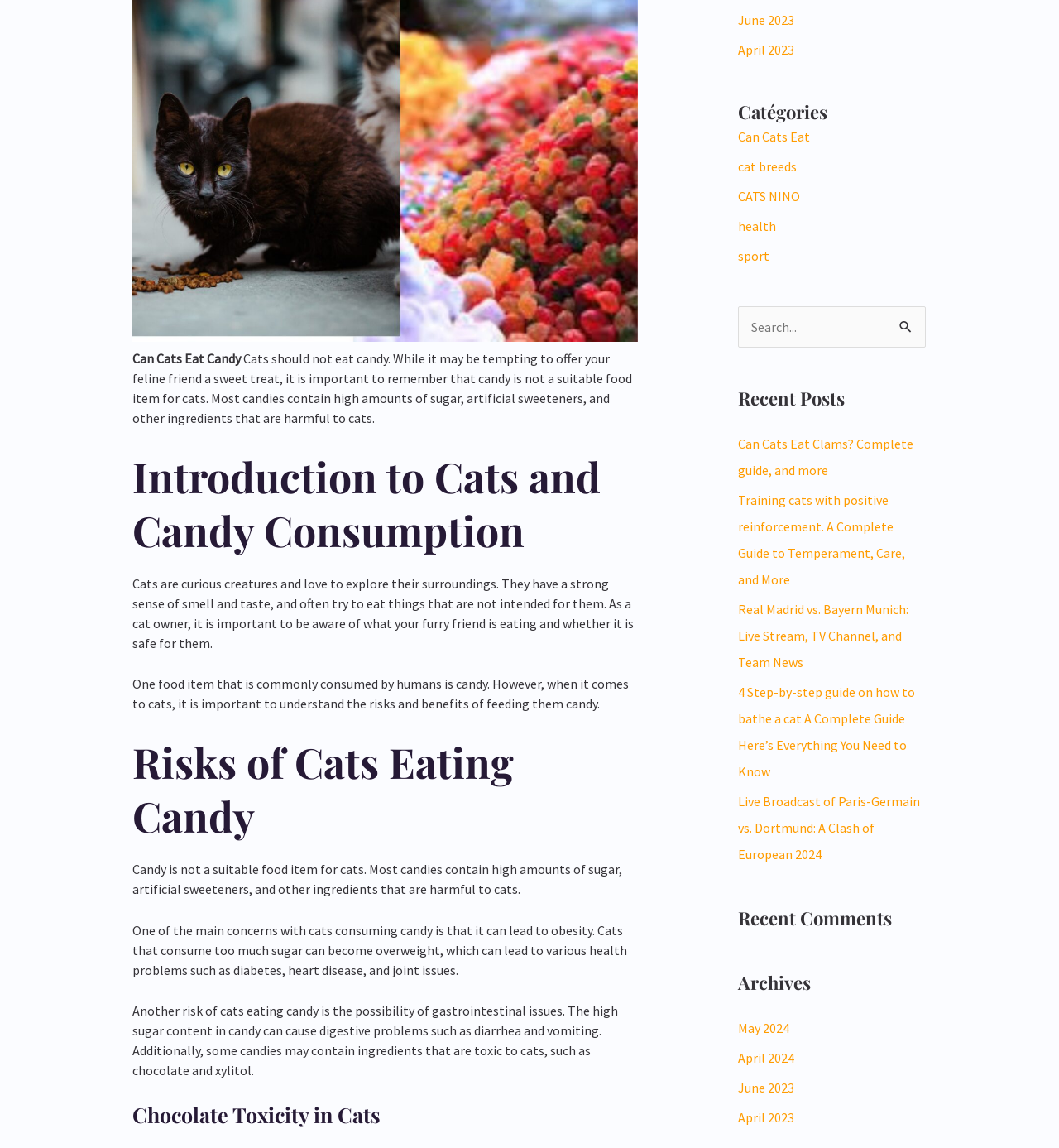Please determine the bounding box of the UI element that matches this description: sport. The coordinates should be given as (top-left x, top-left y, bottom-right x, bottom-right y), with all values between 0 and 1.

[0.697, 0.216, 0.727, 0.23]